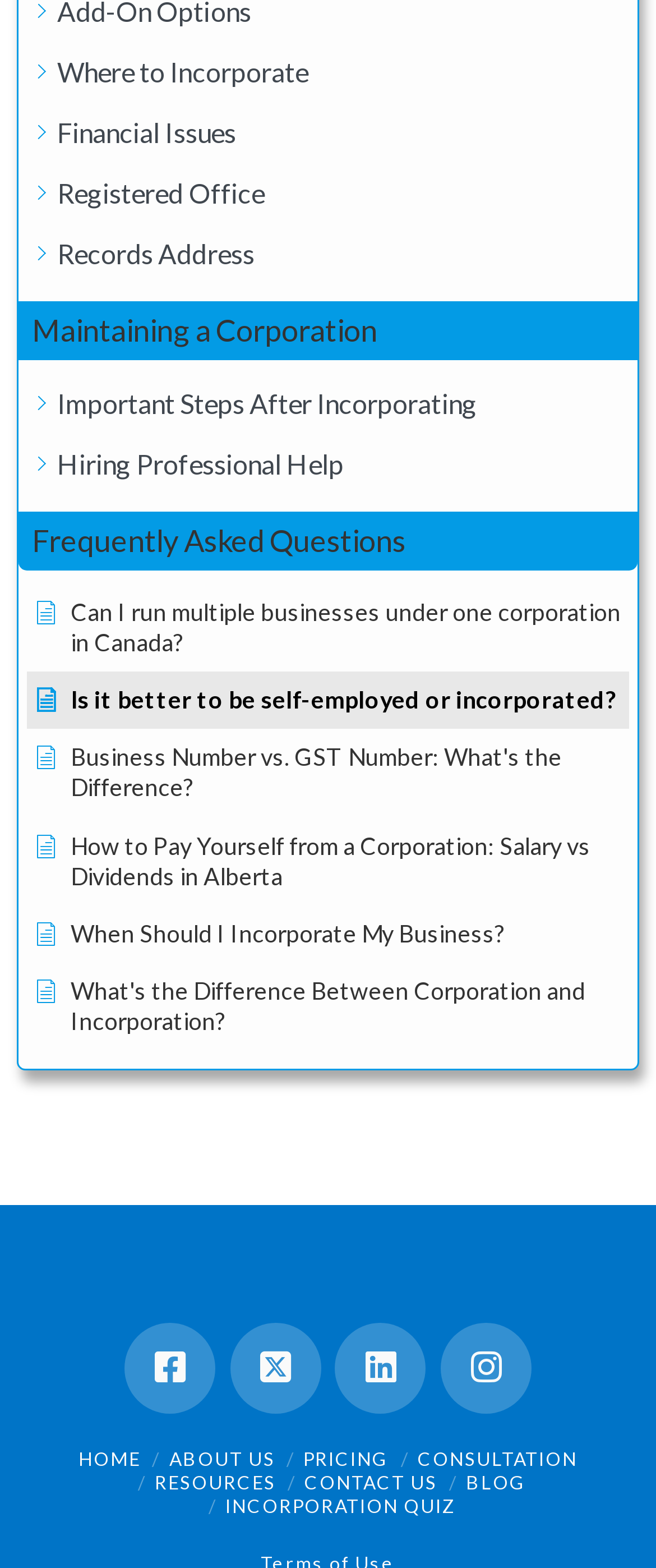Please identify the bounding box coordinates of the area that needs to be clicked to follow this instruction: "Visit 'HOME' page".

[0.119, 0.923, 0.214, 0.937]